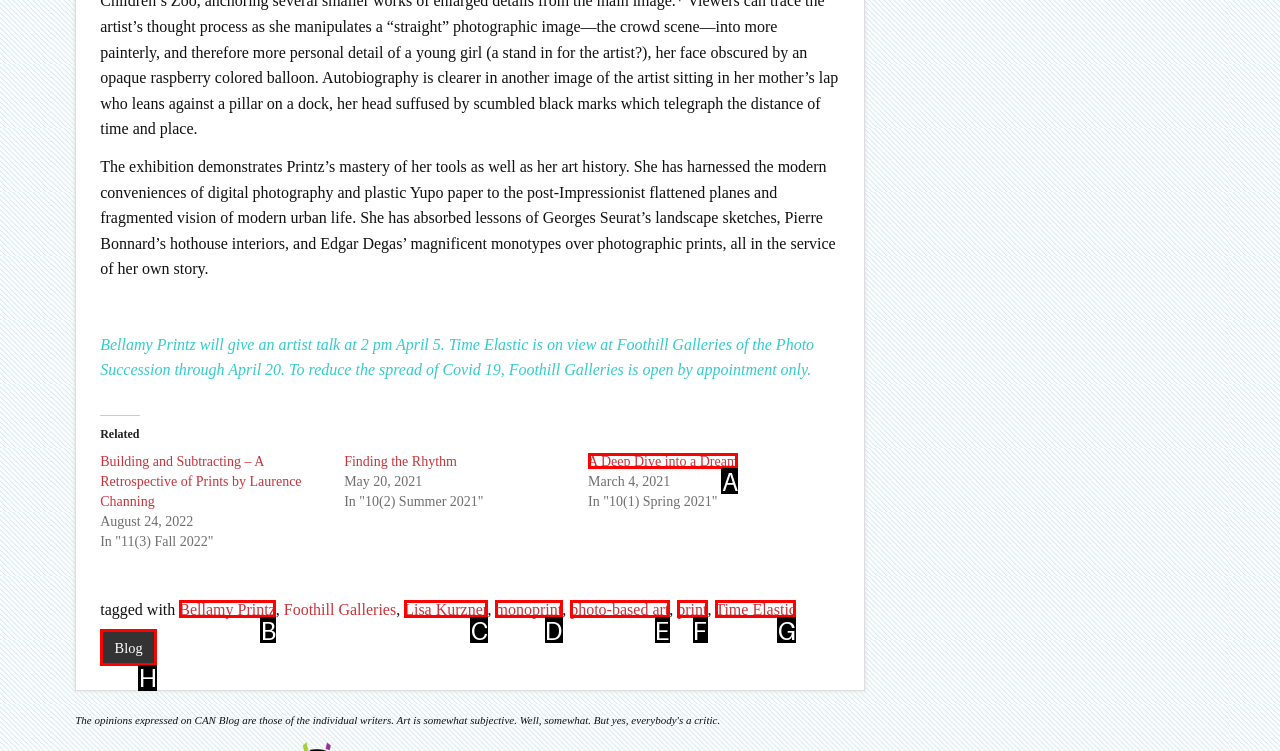Choose the HTML element that corresponds to the description: Blog
Provide the answer by selecting the letter from the given choices.

H